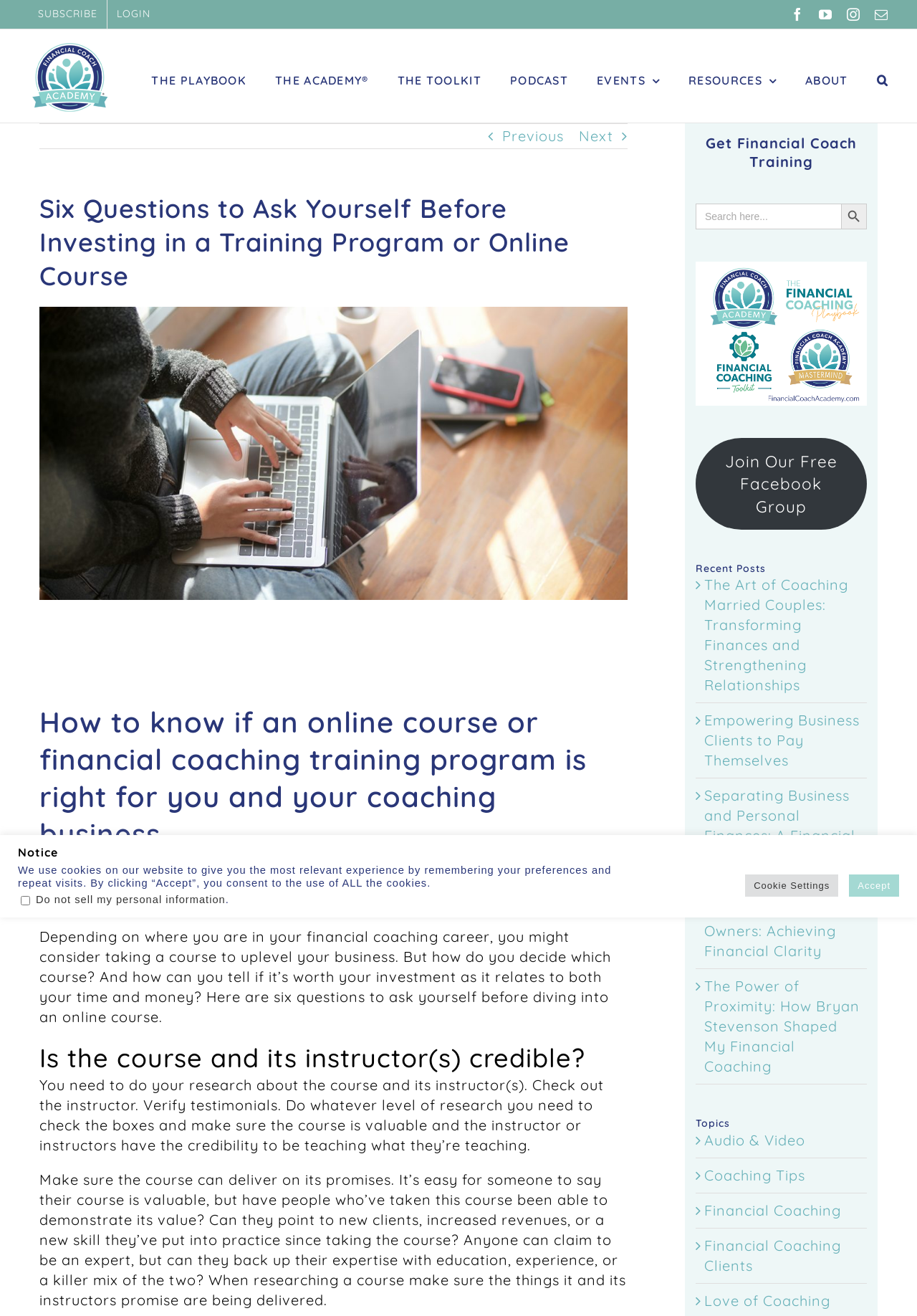Give a short answer using one word or phrase for the question:
What is the purpose of the search button?

To search for resources